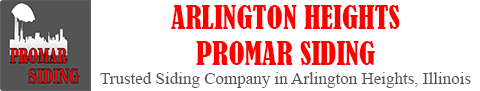Describe the important features and context of the image with as much detail as possible.

The image prominently displays the logo and name of "Arlington Heights Promar Siding," a trusted siding company located in Arlington Heights, Illinois. The logo features a stylized representation of a building silhouette combined with a distinctive roofing element, set against a dark background. The company name is boldly presented in a striking red font, emphasizing its brand identity. Below the company name, a tagline reads "Trusted Siding Company in Arlington Heights, Illinois," reinforcing their reputation and service area. This visual branding is designed to capture attention and convey professionalism, aligning with the company's commitment to quality siding services.